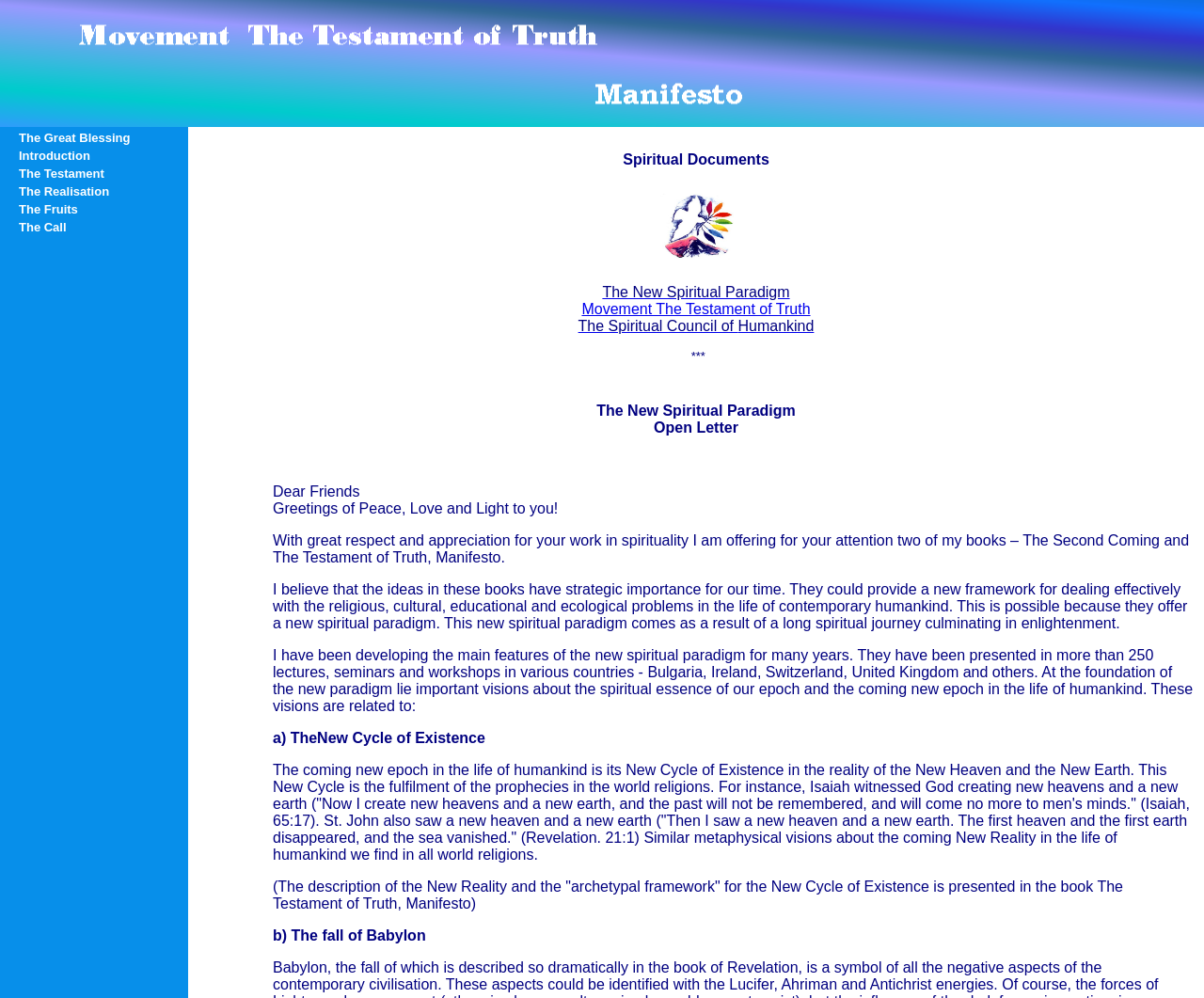Find the bounding box coordinates of the element you need to click on to perform this action: 'Explore The Spiritual Council of Humankind'. The coordinates should be represented by four float values between 0 and 1, in the format [left, top, right, bottom].

[0.48, 0.319, 0.676, 0.335]